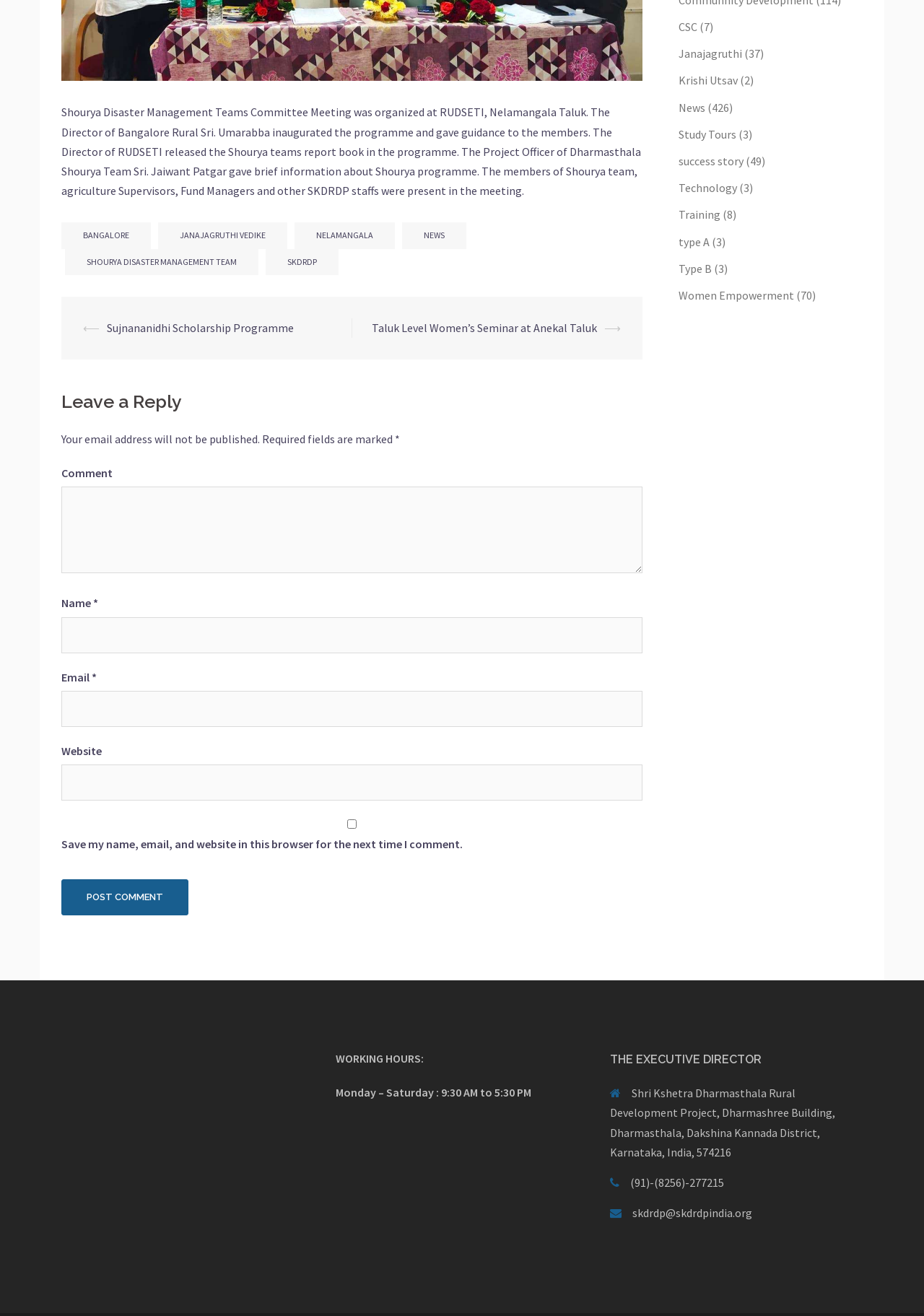Identify the bounding box coordinates for the UI element described as: "Politics". The coordinates should be provided as four floats between 0 and 1: [left, top, right, bottom].

None